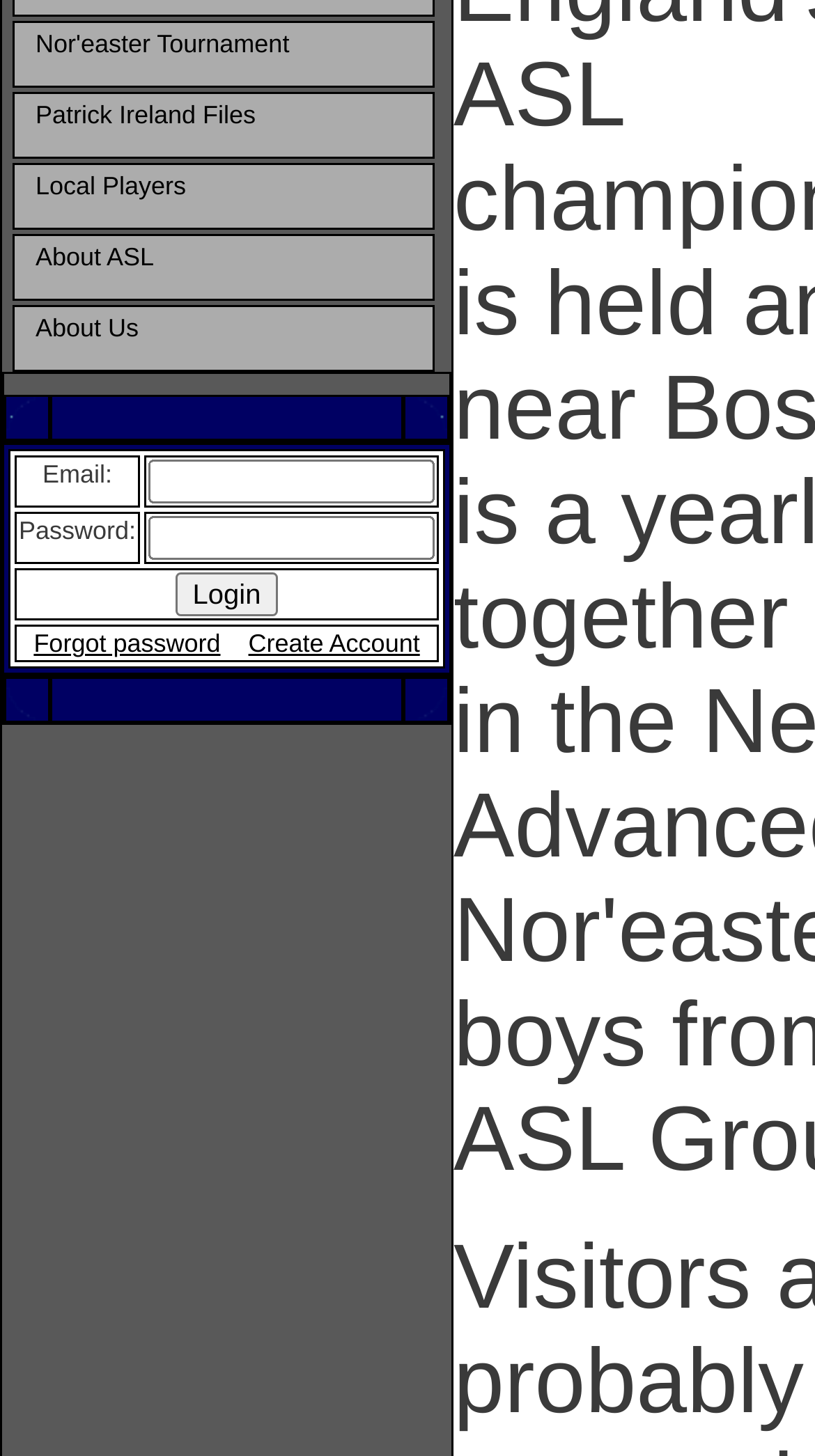Locate the bounding box of the UI element with the following description: "Create Account".

[0.305, 0.432, 0.515, 0.452]